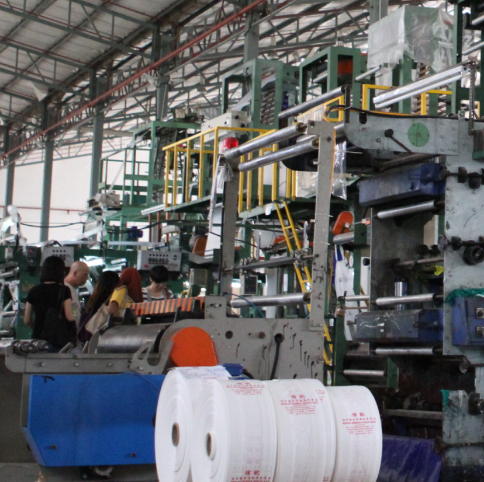What is the atmosphere of the workspace?
Analyze the screenshot and provide a detailed answer to the question.

The caption describes the atmosphere of the workspace as reflecting a commitment to efficient production and innovation, which is evident from the advanced machinery and organized layout of the facility.